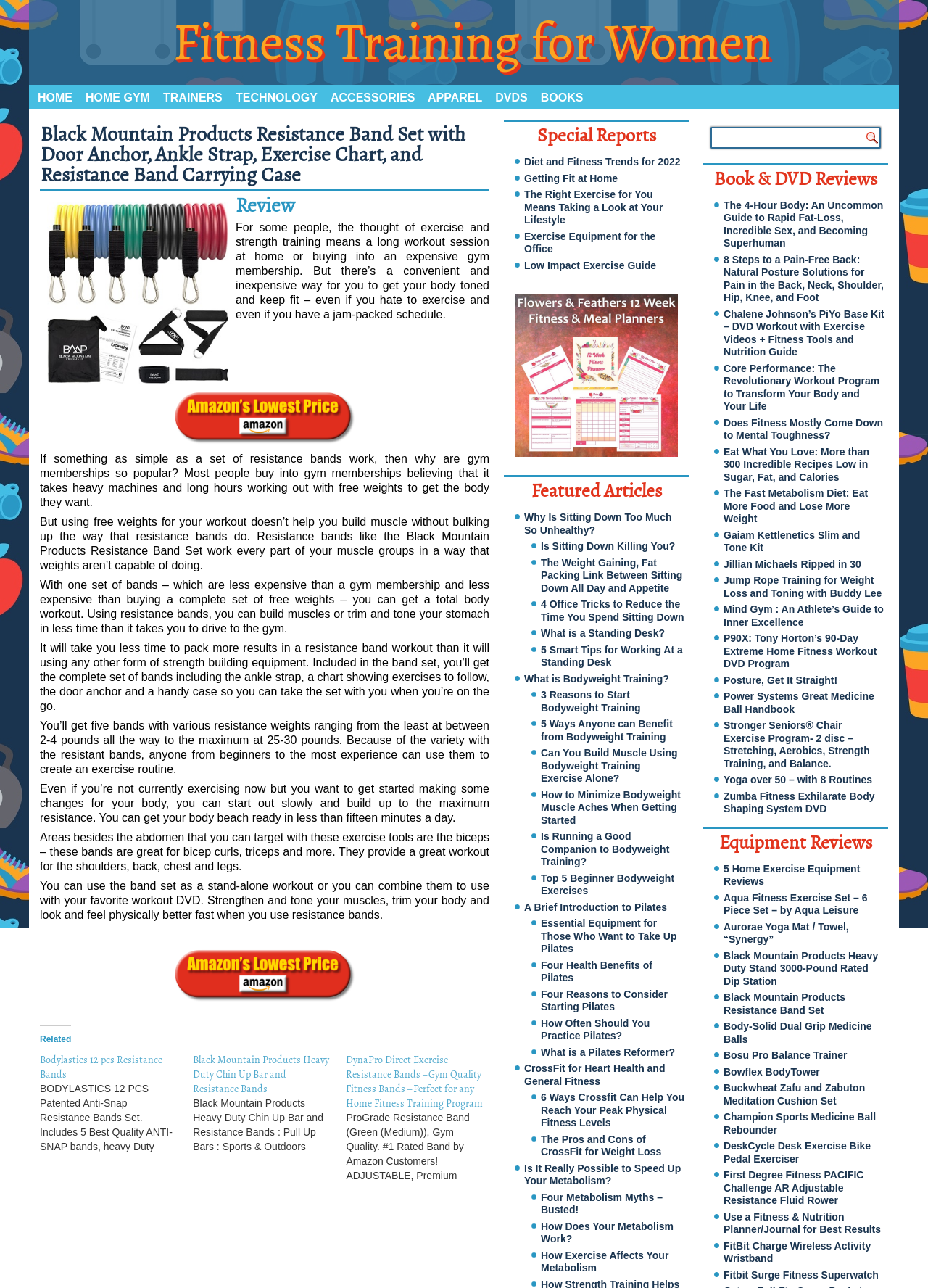Identify the bounding box coordinates of the region I need to click to complete this instruction: "Search for something in the search box".

[0.766, 0.099, 0.949, 0.115]